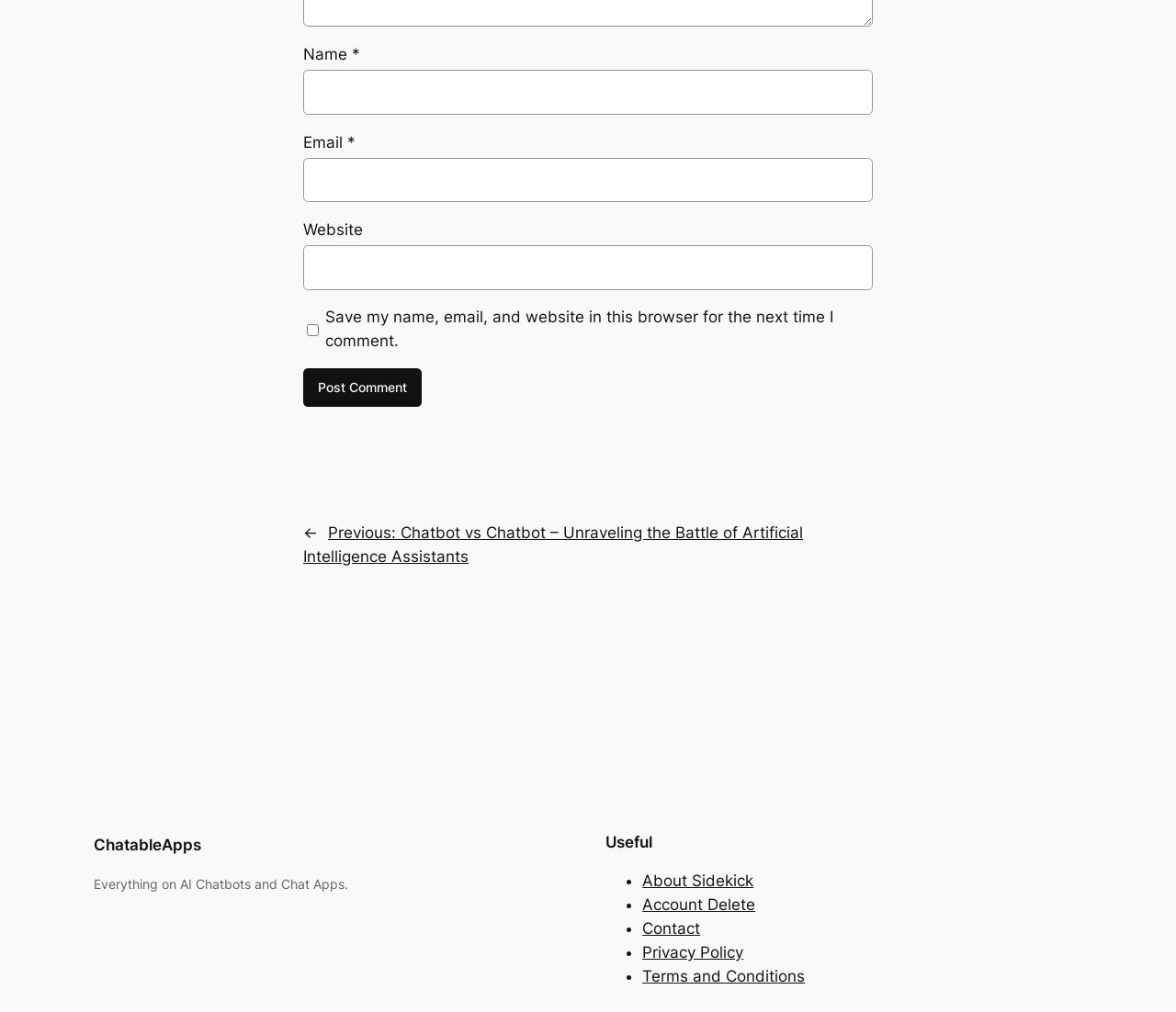Can you find the bounding box coordinates of the area I should click to execute the following instruction: "Input your email"?

[0.258, 0.156, 0.742, 0.2]